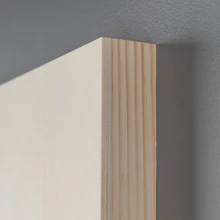Please provide a one-word or short phrase answer to the question:
What is the color of the wall behind the art board?

Muted gray